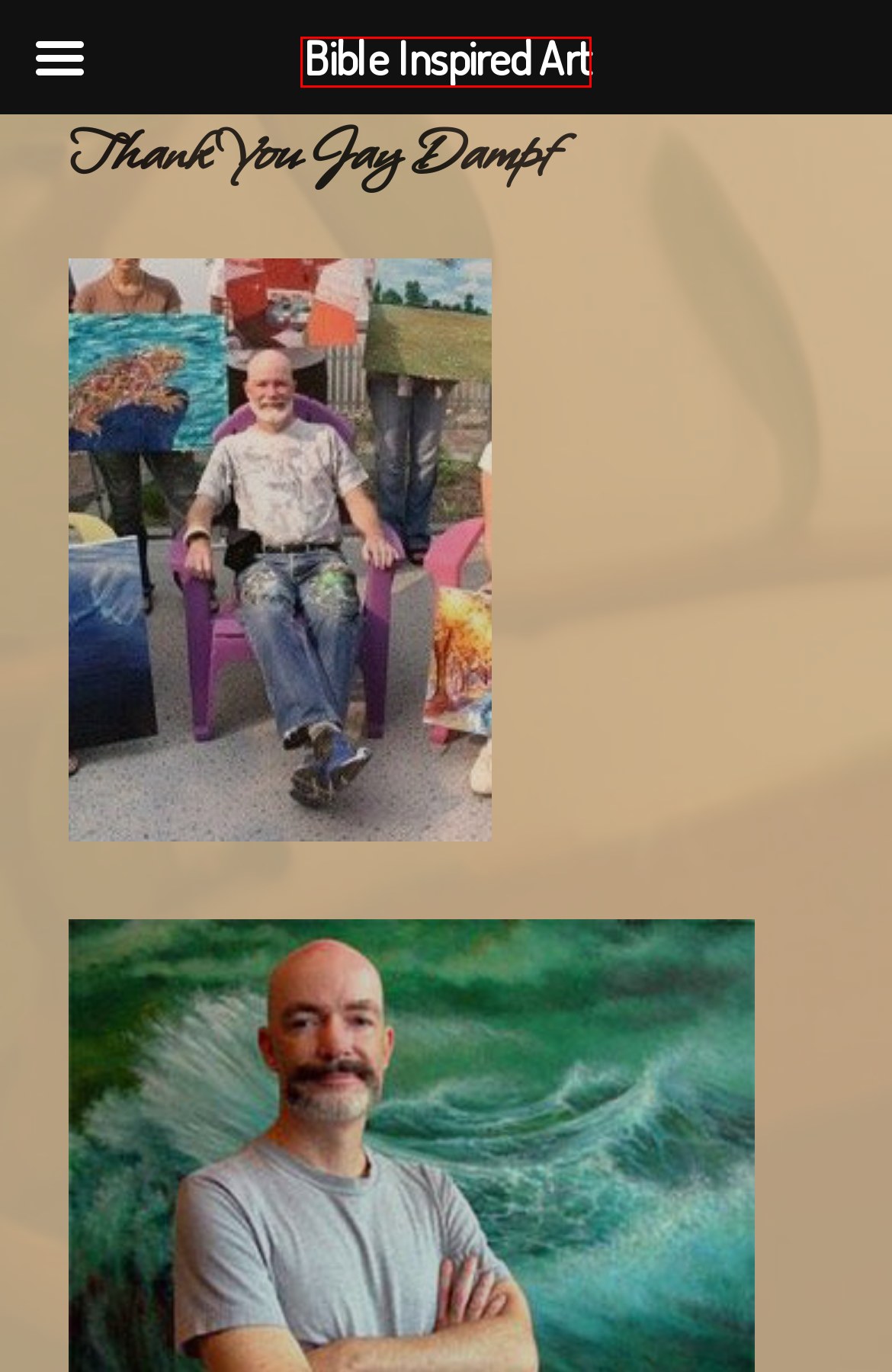With the provided webpage screenshot containing a red bounding box around a UI element, determine which description best matches the new webpage that appears after clicking the selected element. The choices are:
A. Sacred Art Sunday -“I Was Born For This” - Bible Inspired Art
B. December, 2017 - Bible Inspired Art
C. Blog Tool, Publishing Platform, and CMS – WordPress.org
D. Joyful Art - Biblical Art by Denise Gracias
E. October, 2022 - Bible Inspired Art
F. September, 2017 - Bible Inspired Art
G. January, 2018 - Bible Inspired Art
H. January, 2017 - Bible Inspired Art

D